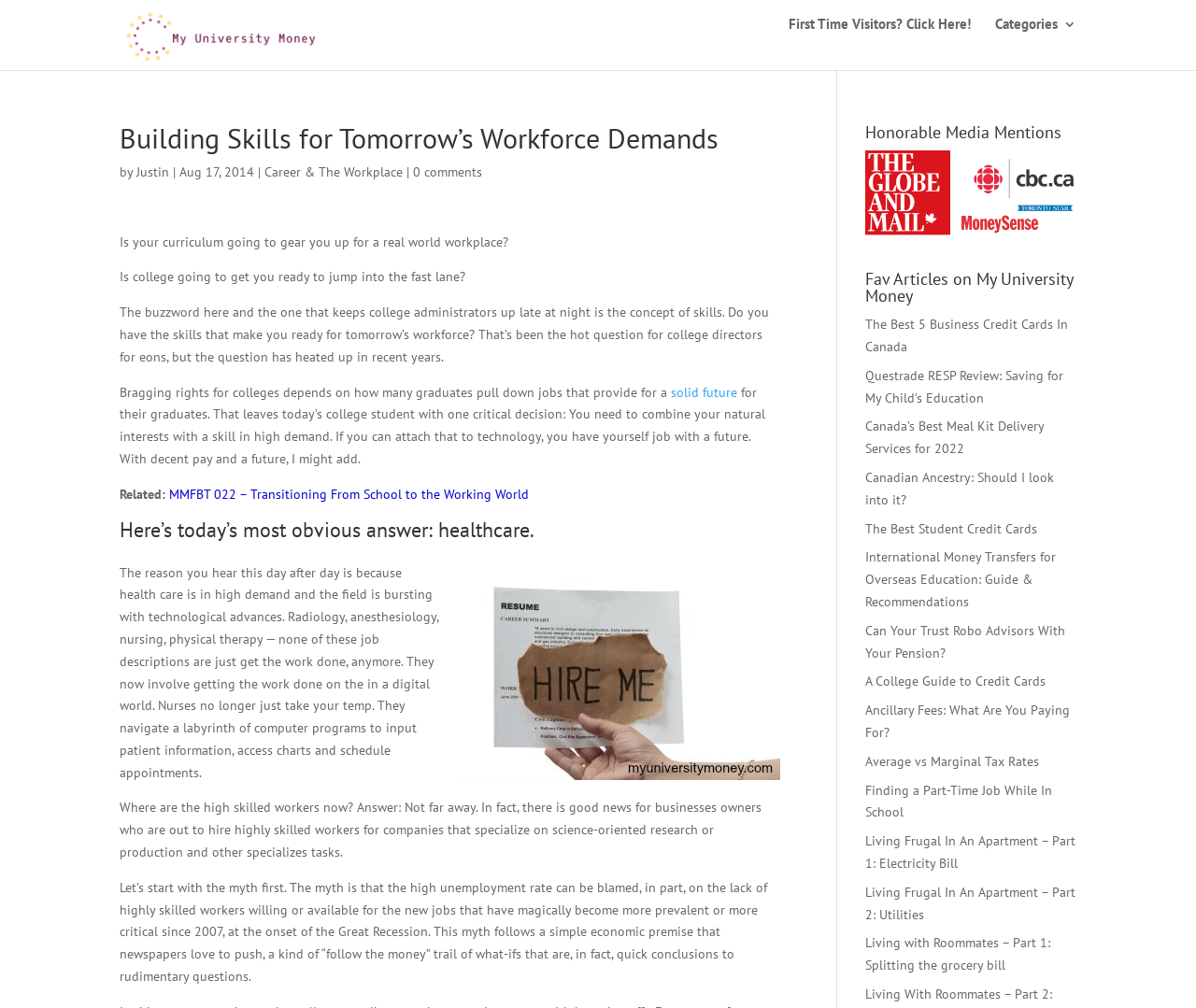What is the name of the university mentioned in the article?
Look at the webpage screenshot and answer the question with a detailed explanation.

After carefully reading the article, I did not find any mention of a specific university, so the answer is none.